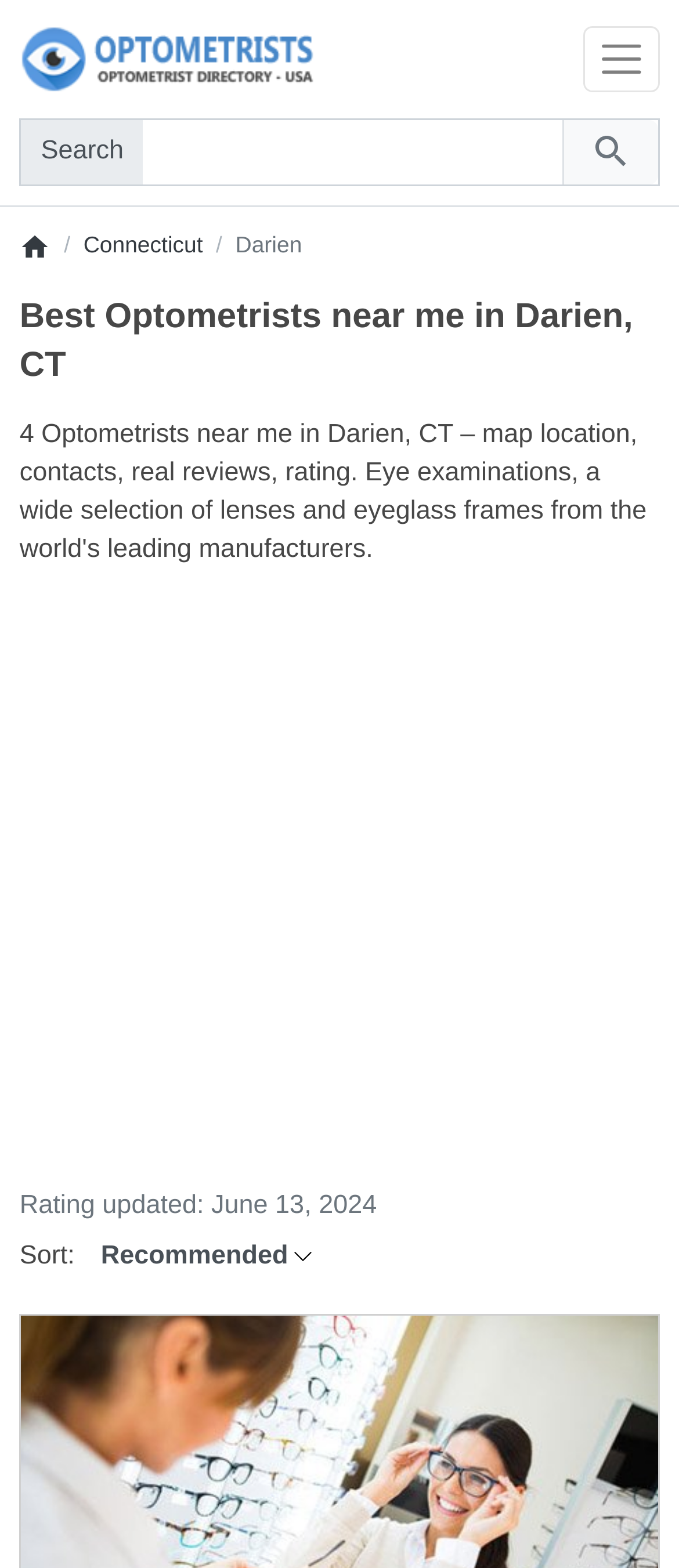What is the current rating update date?
Refer to the image and provide a concise answer in one word or phrase.

June 13, 2024